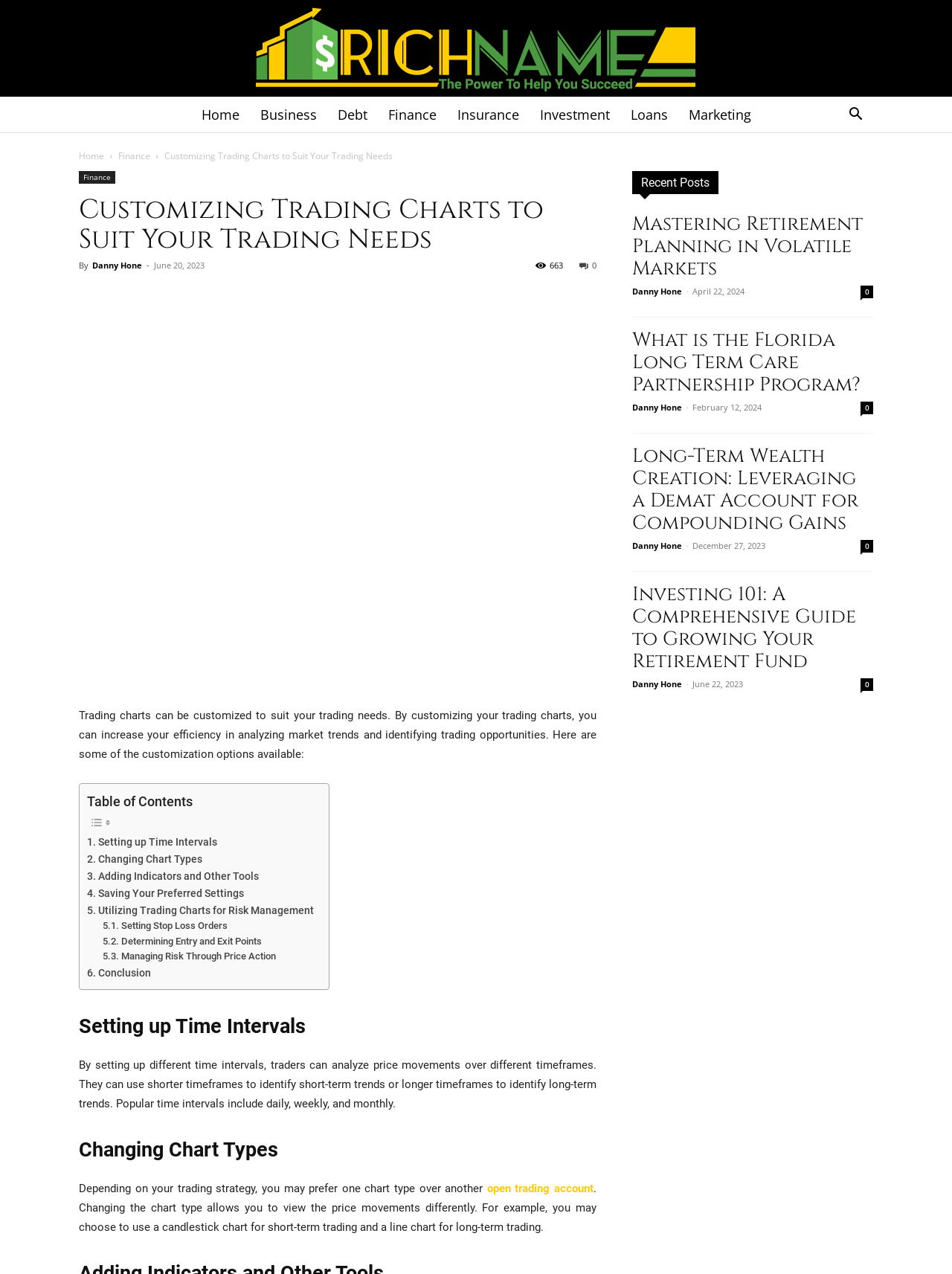Please provide a comprehensive response to the question below by analyzing the image: 
What is the purpose of the 'Table of Contents' section?

The 'Table of Contents' section provides links to different sections of the article, allowing readers to quickly navigate to specific topics, such as 'Setting up Time Intervals' or 'Changing Chart Types', which suggests that its purpose is to facilitate navigation within the article.